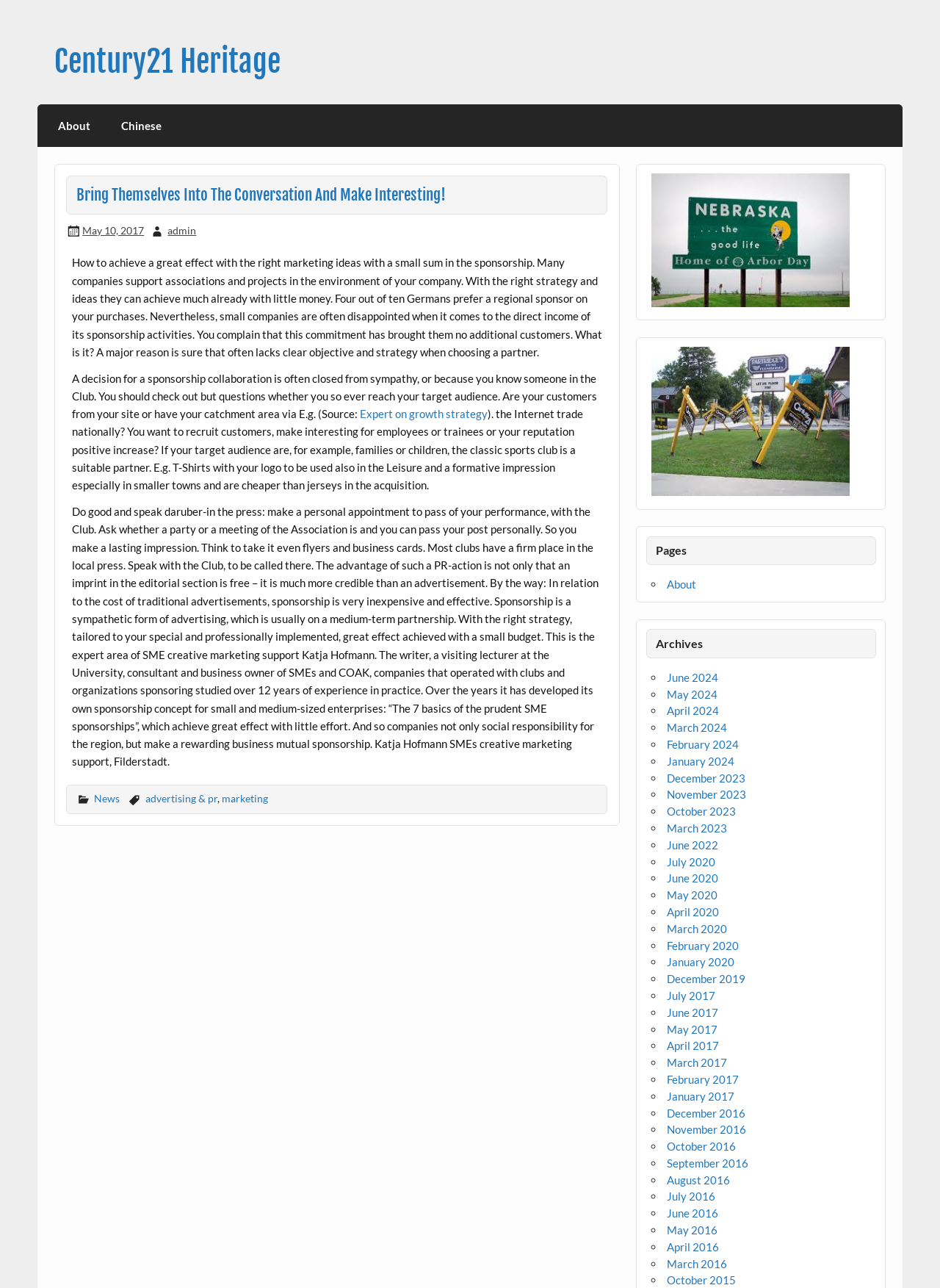What is the topic of the article?
Refer to the image and give a detailed answer to the query.

Based on the content of the article, it appears to be discussing the topic of sponsorship, specifically how small companies can achieve great effects with little money by choosing the right marketing ideas and strategies.